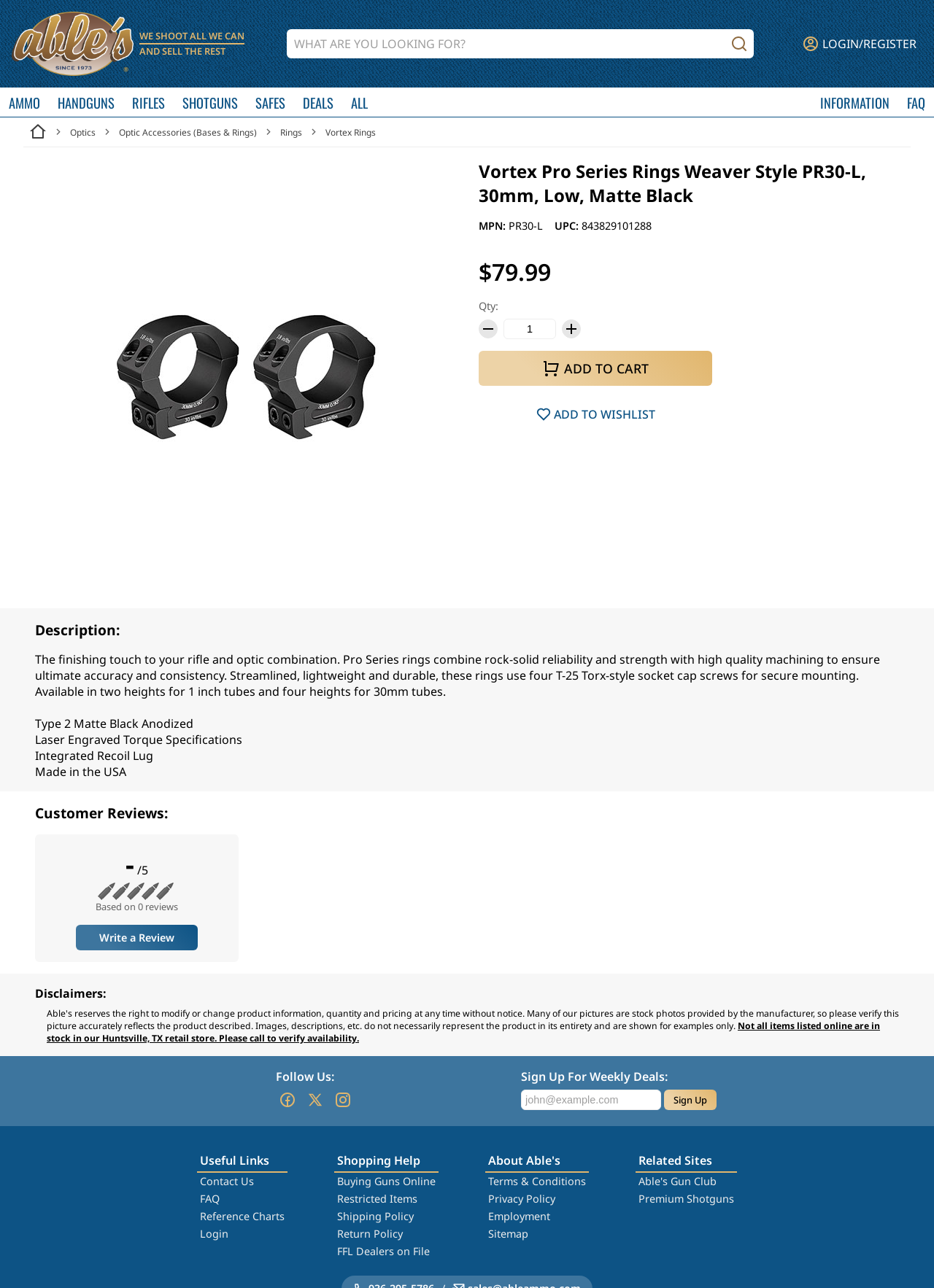Determine the heading of the webpage and extract its text content.

Vortex Pro Series Rings Weaver Style PR30-L, 30mm, Low, Matte Black